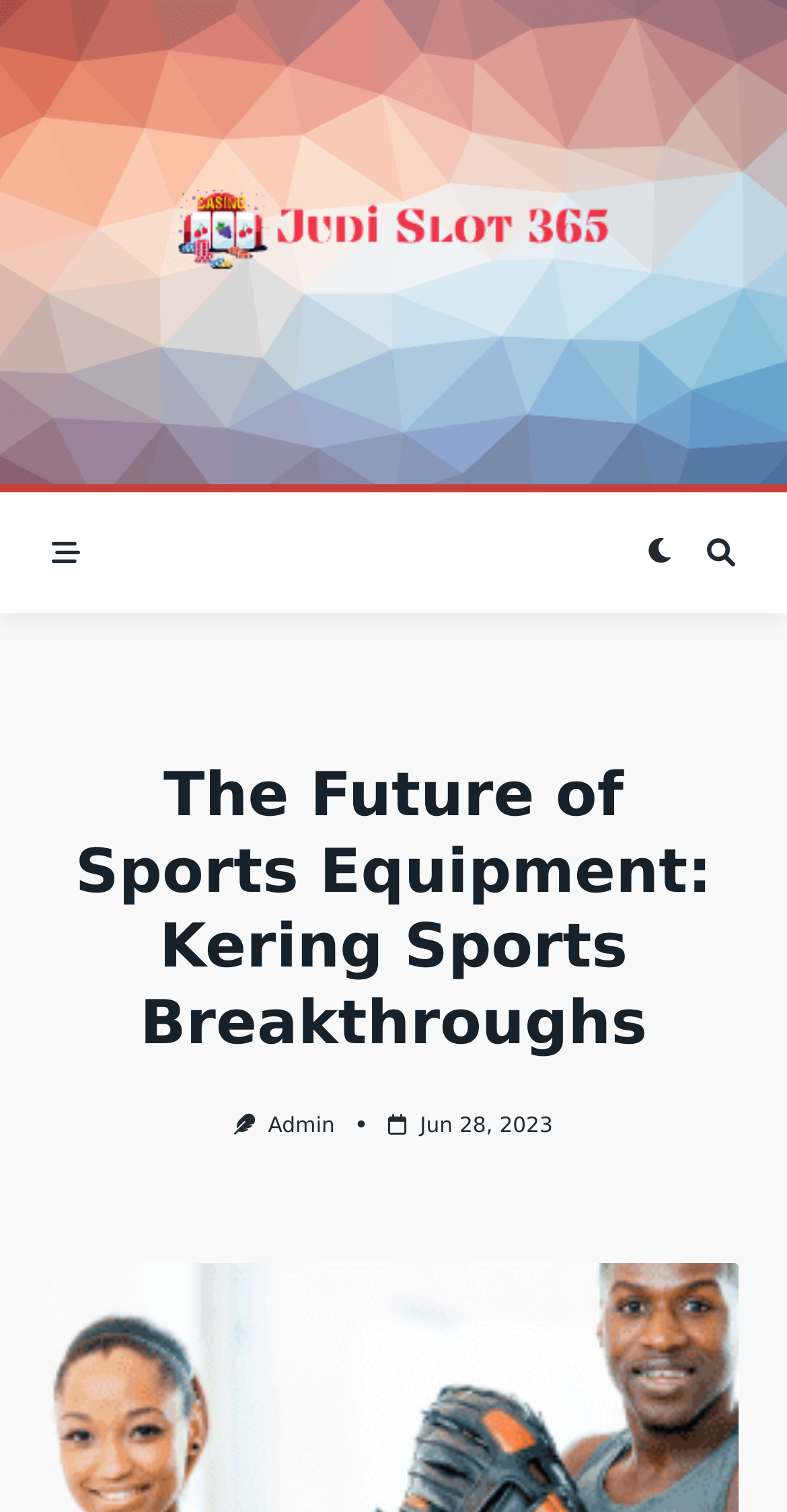Utilize the details in the image to give a detailed response to the question: What is the date of the latest article?

The date of the latest article can be found in the link 'Jun 28, 2023' which is located below the header section of the webpage.